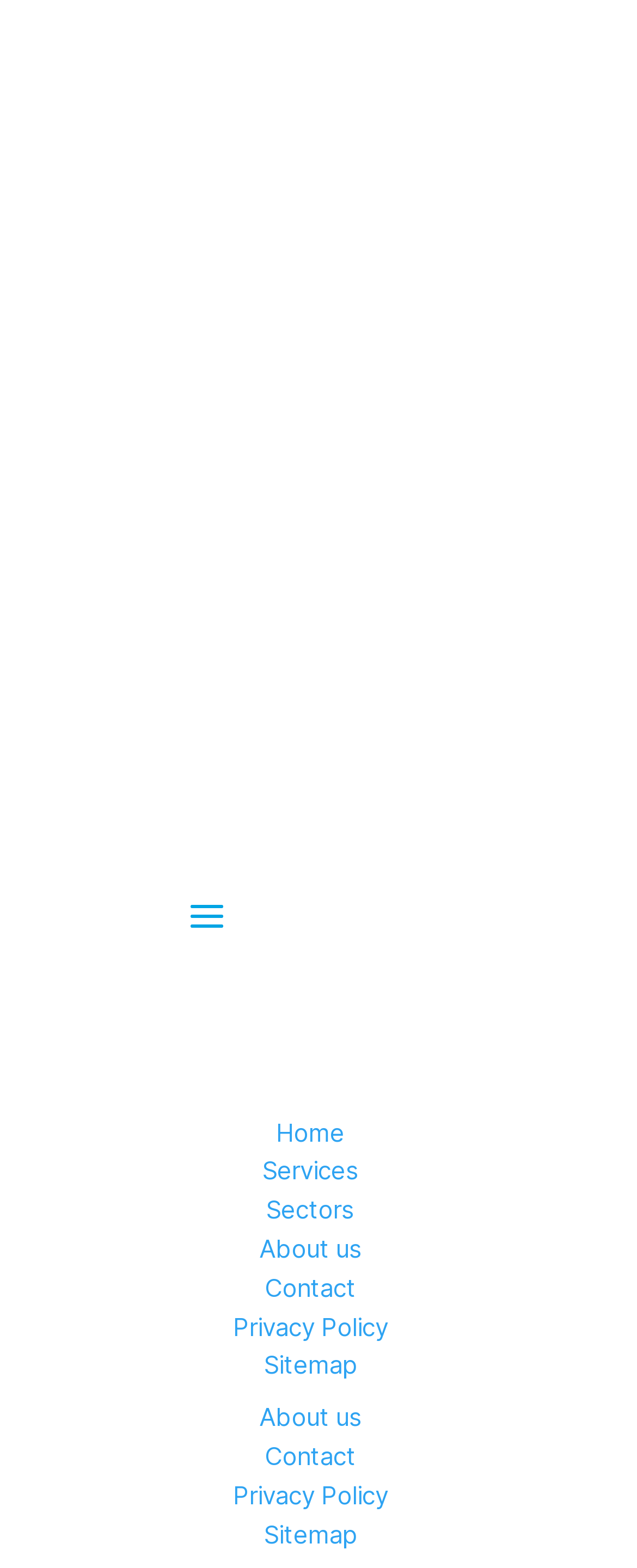Please provide the bounding box coordinate of the region that matches the element description: Privacy Policy. Coordinates should be in the format (top-left x, top-left y, bottom-right x, bottom-right y) and all values should be between 0 and 1.

[0.365, 0.943, 0.609, 0.963]